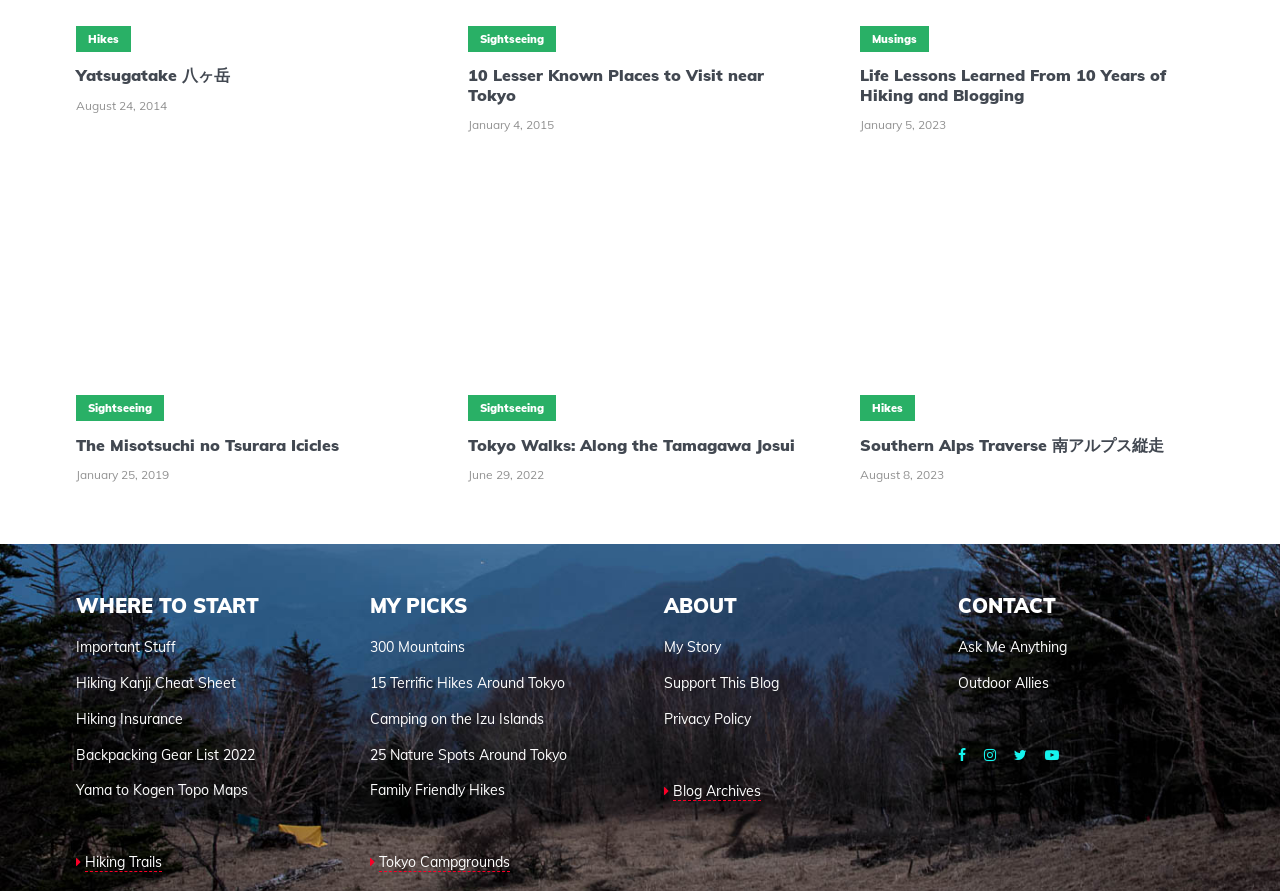Carefully observe the image and respond to the question with a detailed answer:
What is the purpose of the 'WHERE TO START' section?

The 'WHERE TO START' section contains links to resources such as 'Important Stuff', 'Hiking Kanji Cheat Sheet', and 'Hiking Insurance', which suggests that this section is intended to provide helpful information and resources for individuals who are new to hiking or outdoor activities.